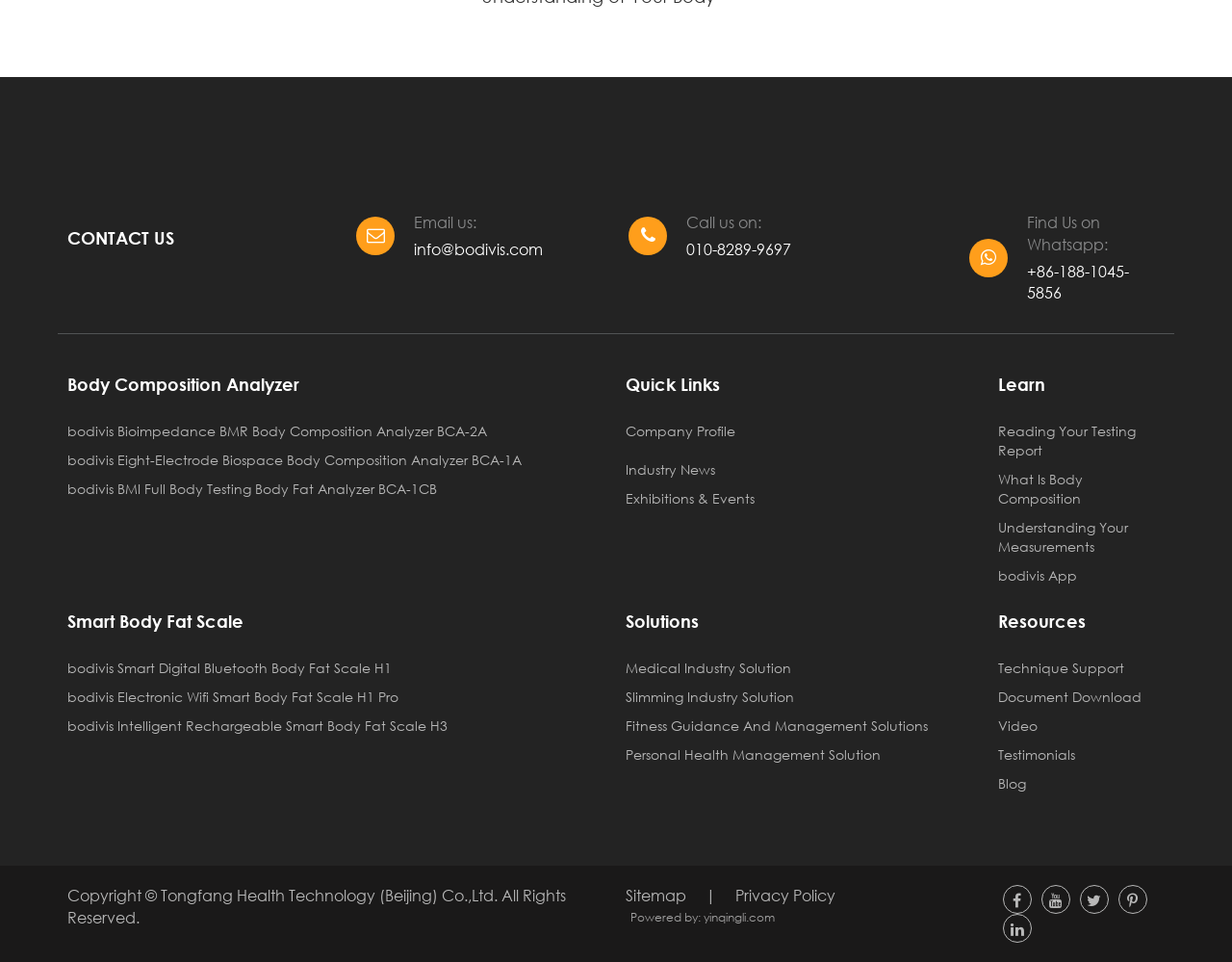Reply to the question with a single word or phrase:
What is the purpose of the 'Body Composition Analyzer' link?

To analyze body composition